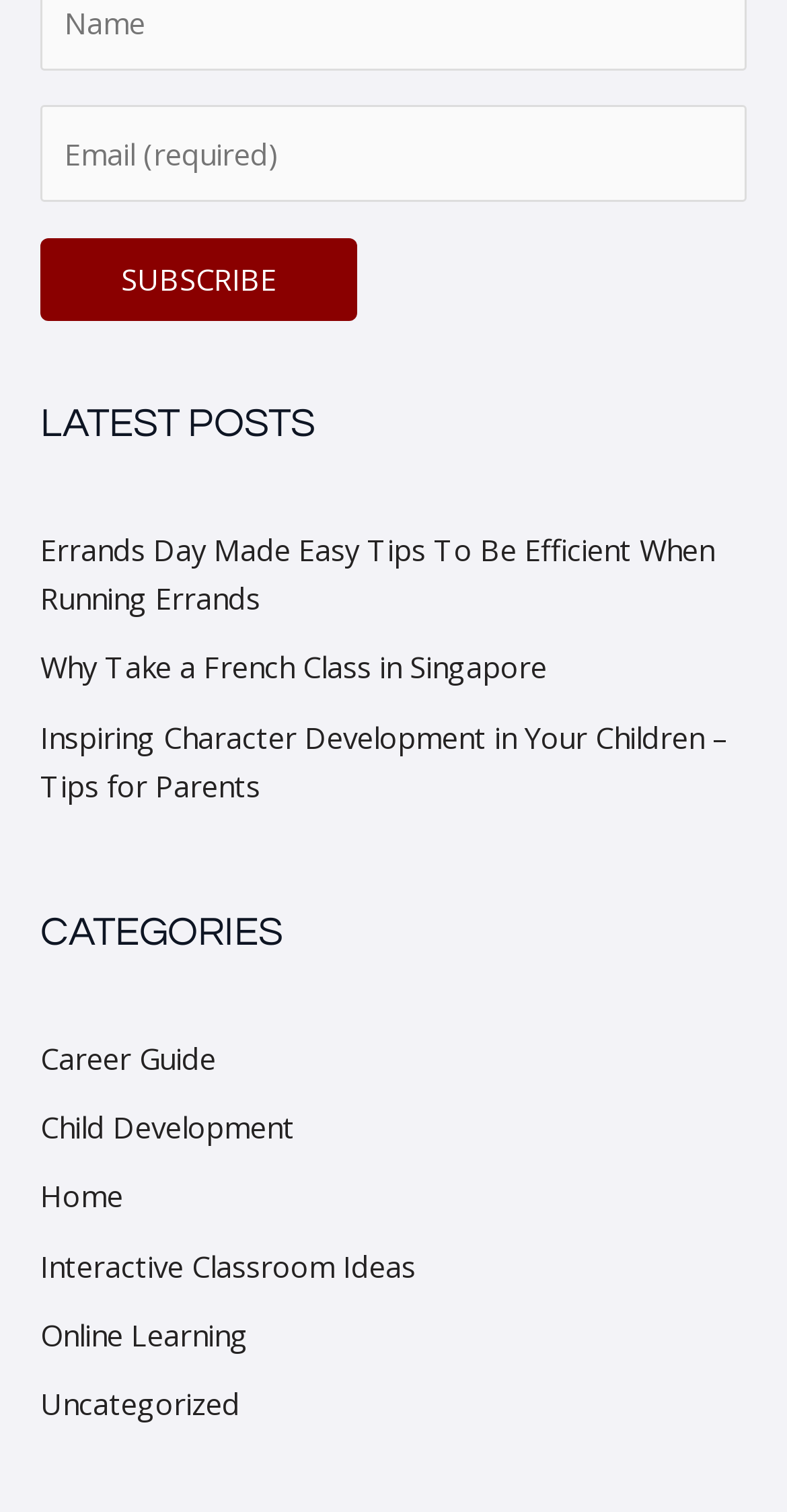What is the purpose of the textbox?
Using the image as a reference, answer the question with a short word or phrase.

Email input